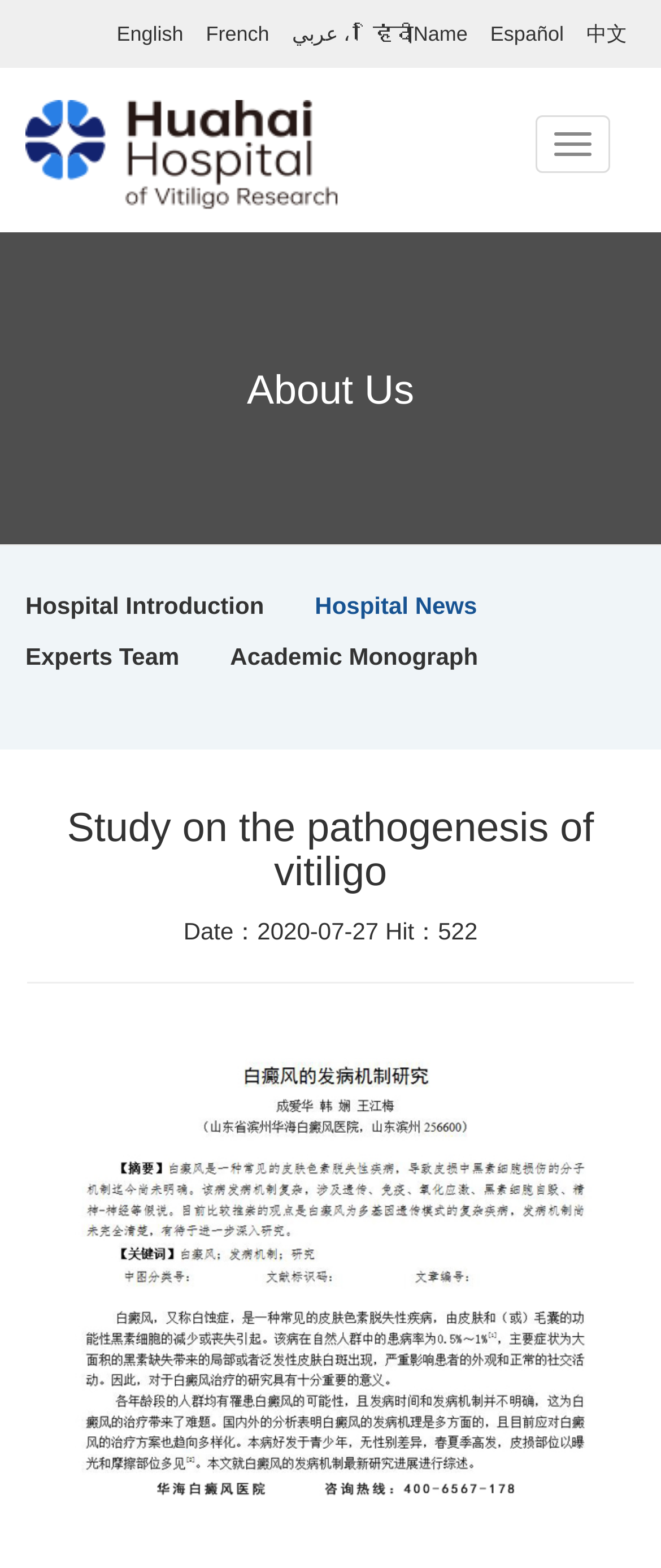Determine the bounding box coordinates of the clickable region to execute the instruction: "View Experts Team". The coordinates should be four float numbers between 0 and 1, denoted as [left, top, right, bottom].

[0.038, 0.402, 0.271, 0.435]